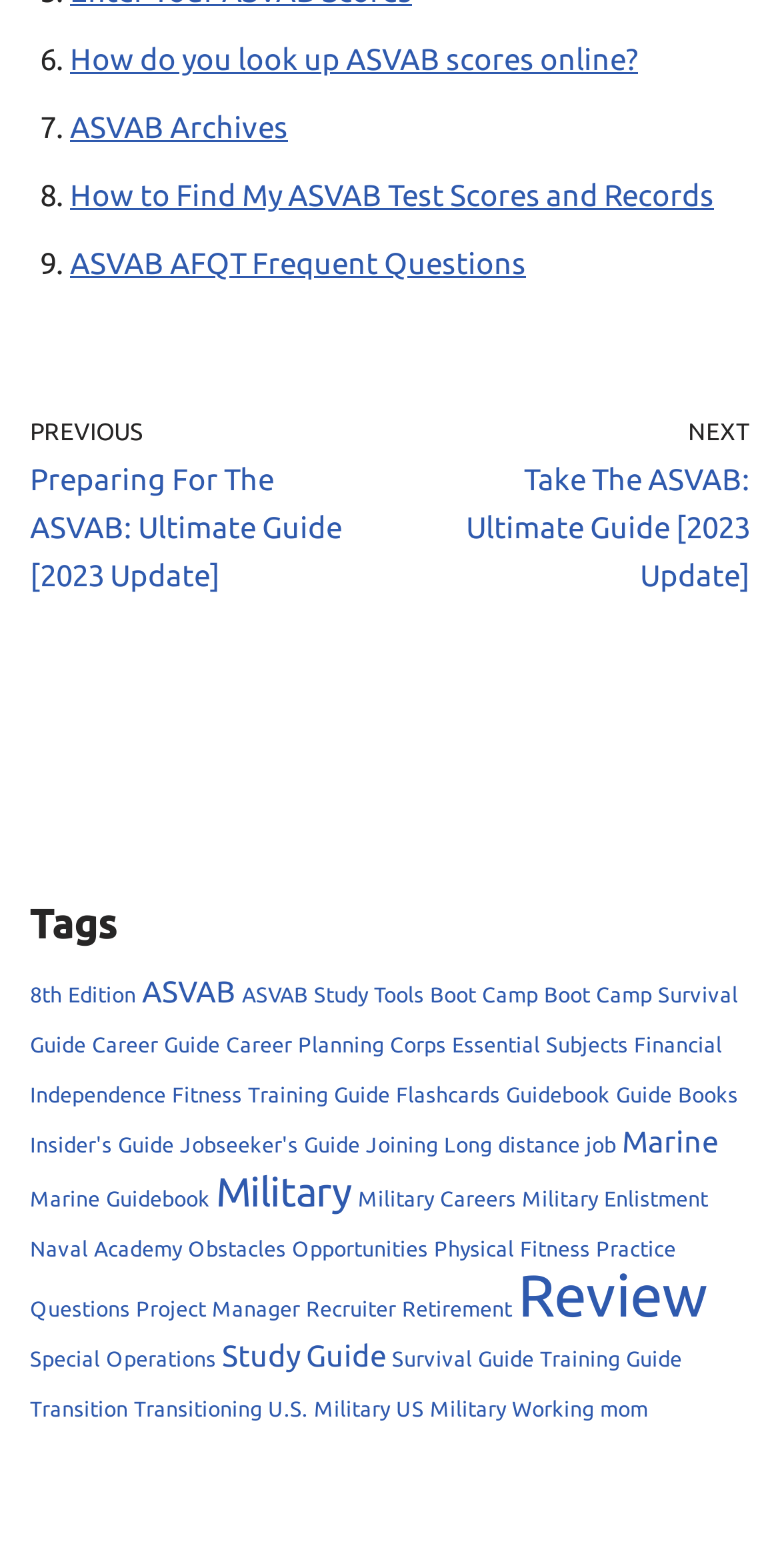Find the bounding box coordinates of the clickable element required to execute the following instruction: "View 'ASVAB AFQT Frequent Questions'". Provide the coordinates as four float numbers between 0 and 1, i.e., [left, top, right, bottom].

[0.09, 0.157, 0.674, 0.179]